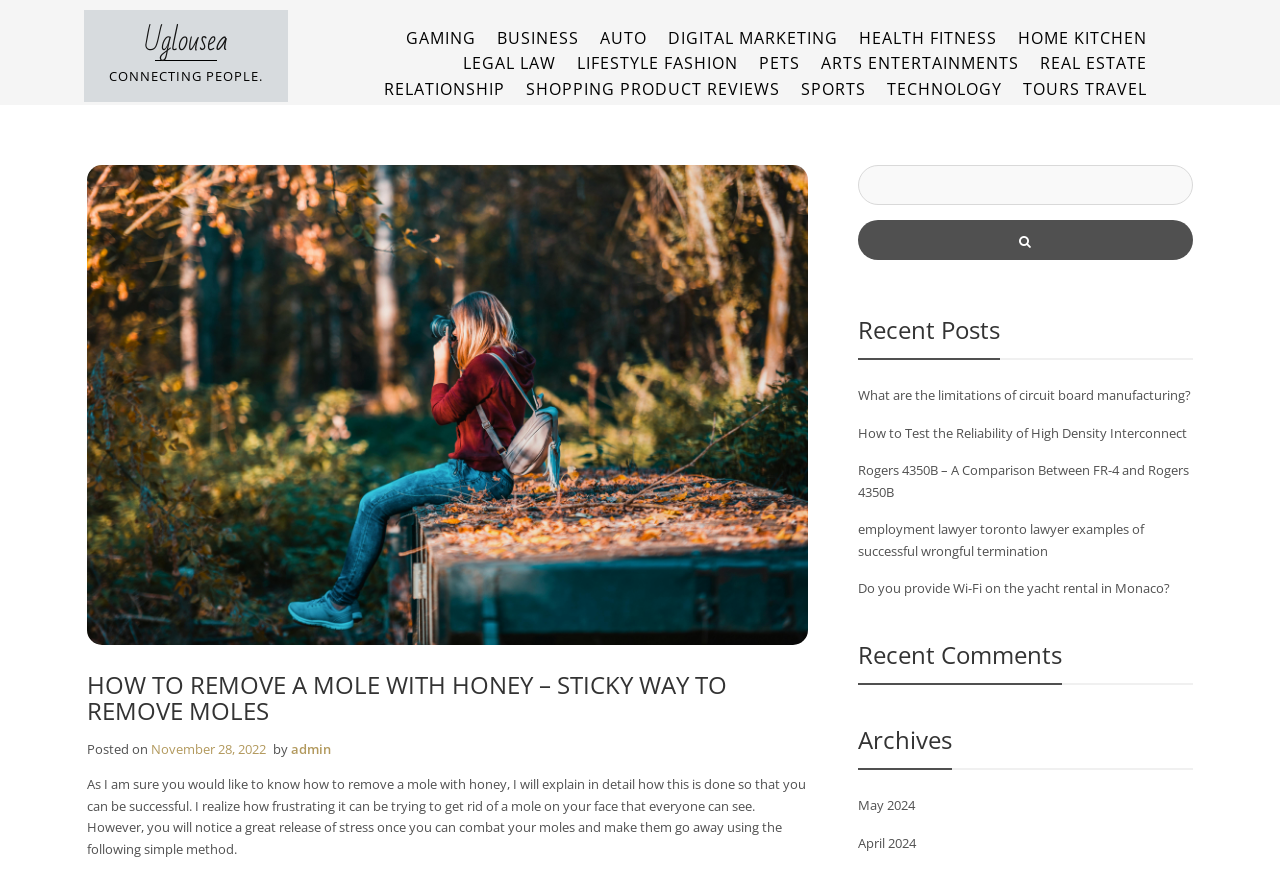Please specify the bounding box coordinates of the clickable region to carry out the following instruction: "Click on the 'Recent Posts' heading". The coordinates should be four float numbers between 0 and 1, in the format [left, top, right, bottom].

[0.67, 0.363, 0.781, 0.413]